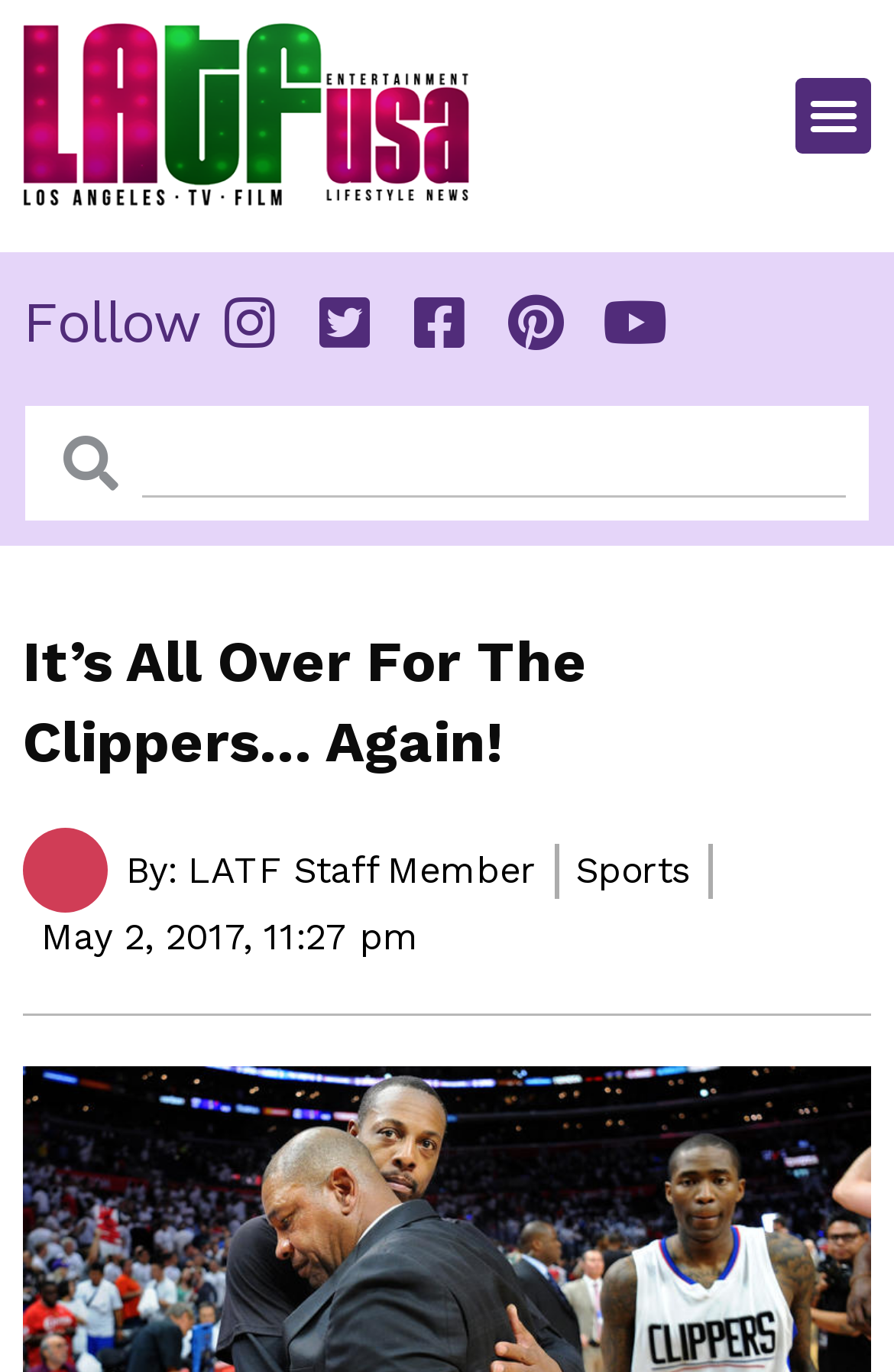What is the purpose of the button in the top right corner?
Offer a detailed and full explanation in response to the question.

I determined the purpose of the button by examining its text, which says 'Menu Toggle', indicating that it is used to toggle a menu.